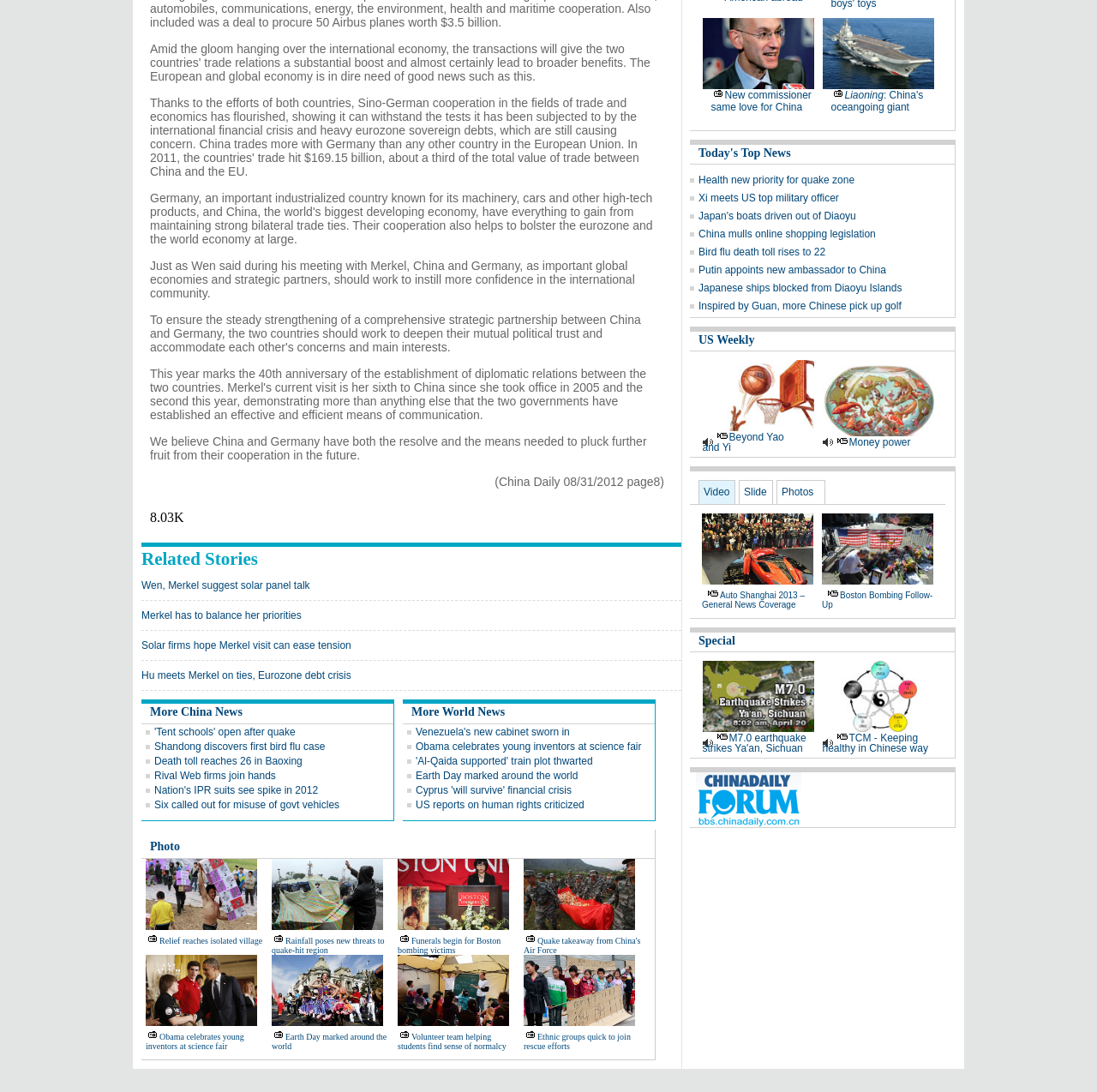Can you provide the bounding box coordinates for the element that should be clicked to implement the instruction: "Read 'New commissioner same love for China'"?

[0.64, 0.071, 0.742, 0.084]